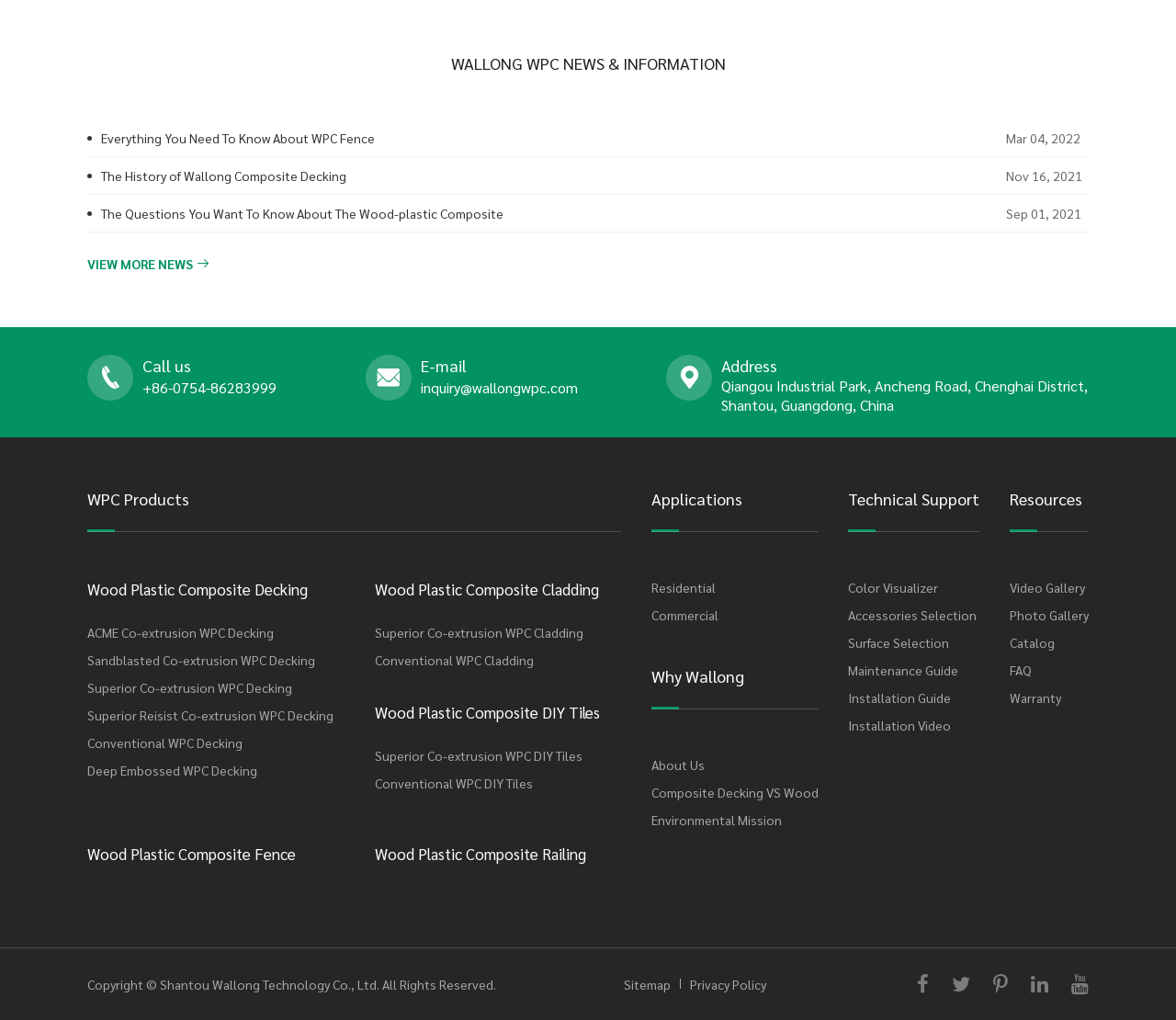Find the bounding box coordinates of the area to click in order to follow the instruction: "Learn about WPC products".

[0.074, 0.478, 0.528, 0.522]